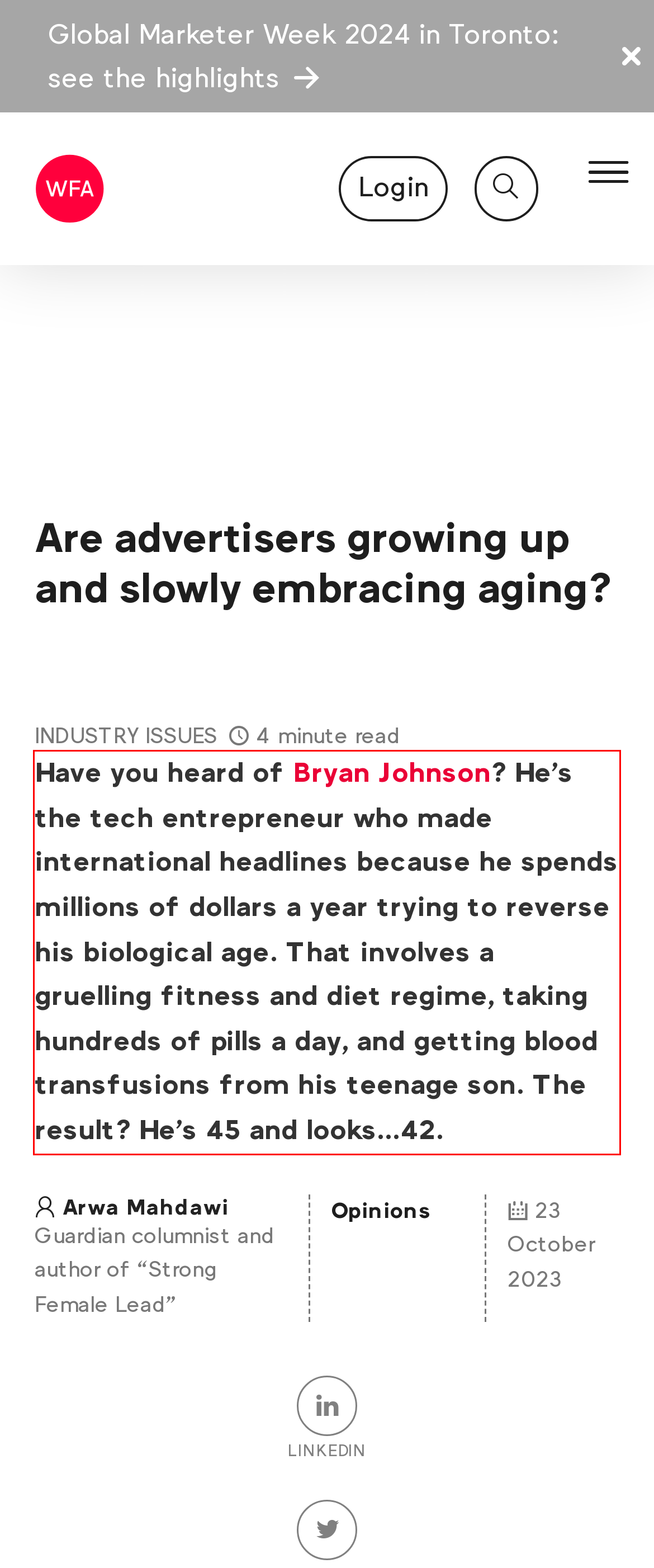Inspect the webpage screenshot that has a red bounding box and use OCR technology to read and display the text inside the red bounding box.

Have you heard of Bryan Johnson? He’s the tech entrepreneur who made international headlines because he spends millions of dollars a year trying to reverse his biological age. That involves a gruelling fitness and diet regime, taking hundreds of pills a day, and getting blood transfusions from his teenage son. The result? He’s 45 and looks…42.